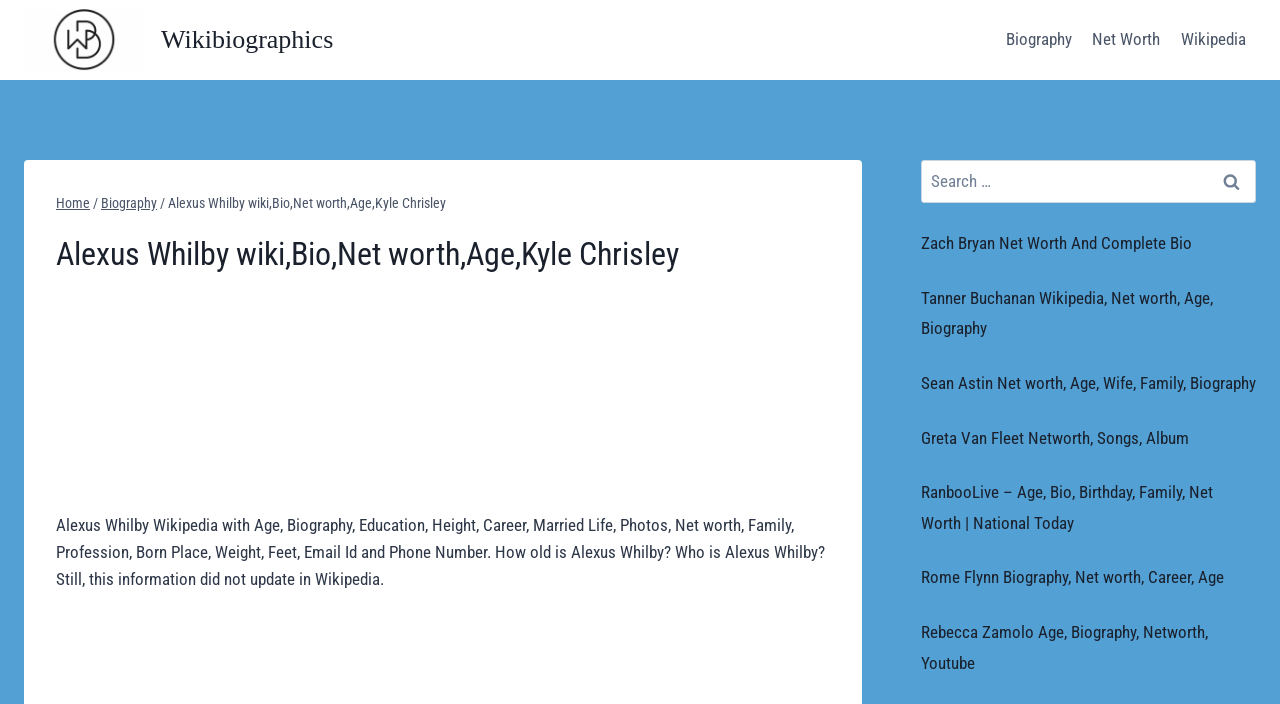Identify the bounding box of the UI element described as follows: "Biography". Provide the coordinates as four float numbers in the range of 0 to 1 [left, top, right, bottom].

[0.778, 0.023, 0.846, 0.091]